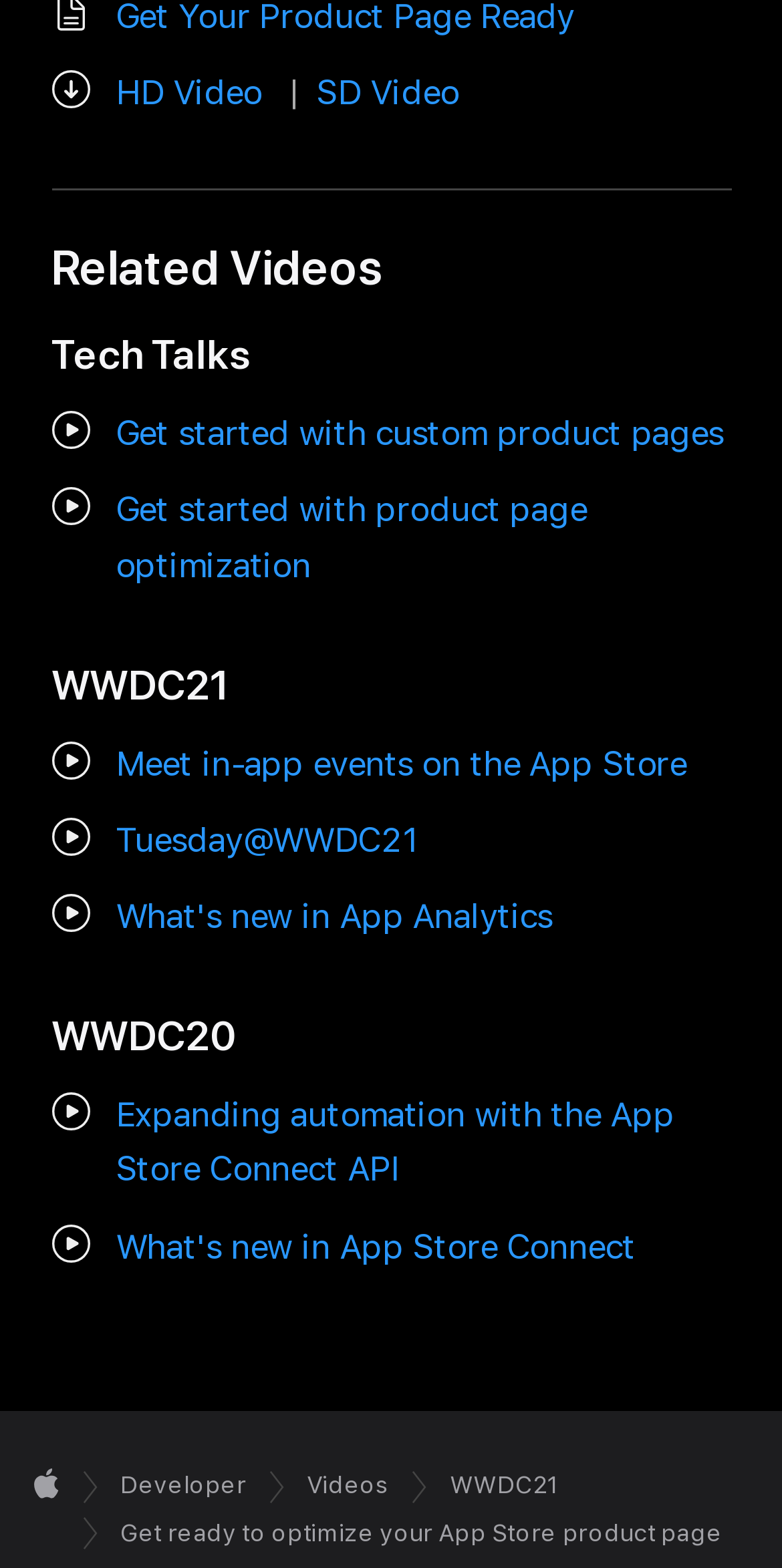Please identify the bounding box coordinates of the clickable region that I should interact with to perform the following instruction: "Get started with custom product pages". The coordinates should be expressed as four float numbers between 0 and 1, i.e., [left, top, right, bottom].

[0.147, 0.26, 0.925, 0.294]